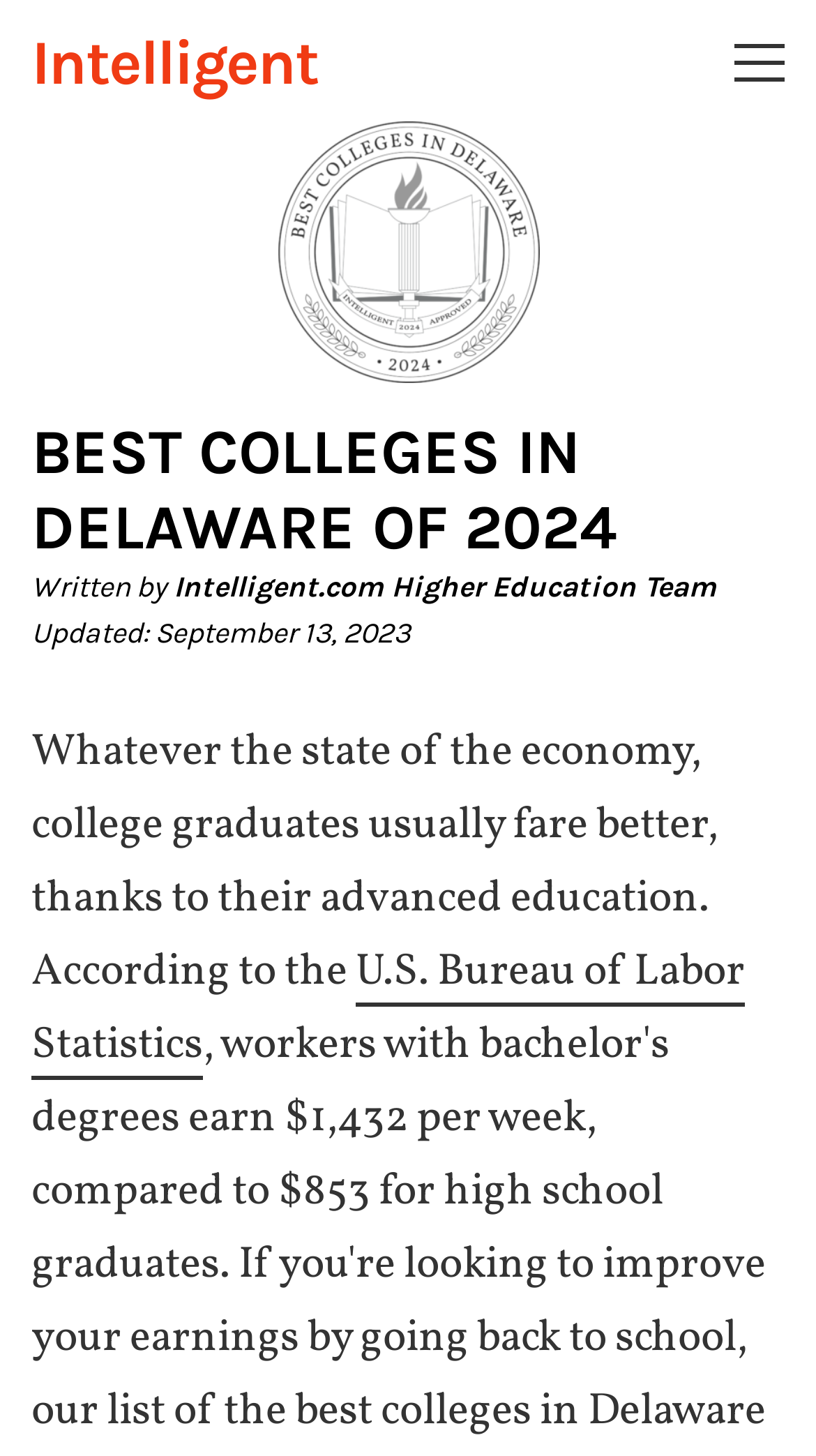What is the name of the badge displayed on the webpage?
Look at the image and respond with a one-word or short-phrase answer.

Best Colleges in Delaware 2024 Badge